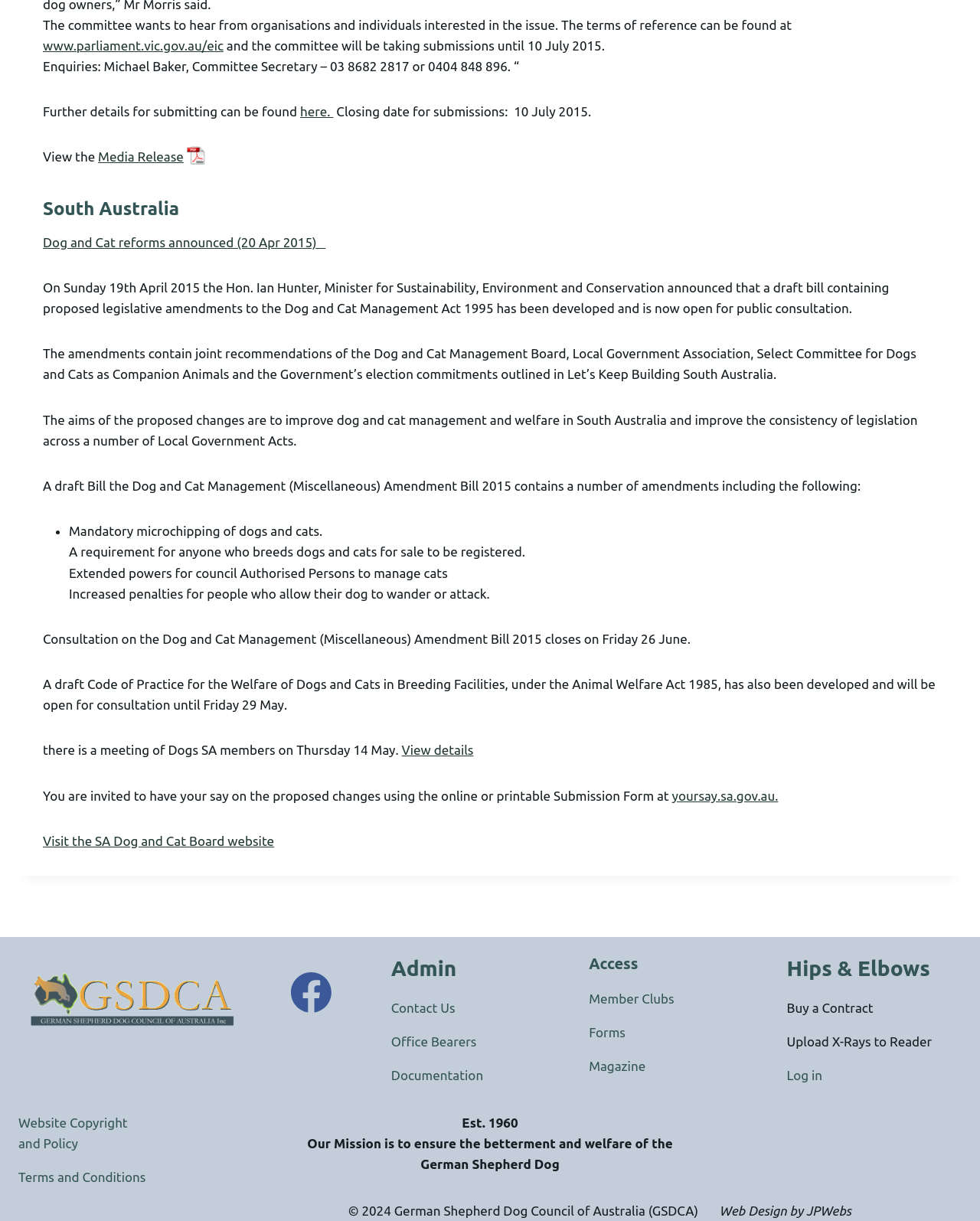Extract the bounding box coordinates for the UI element described as: "Terms and Conditions".

[0.019, 0.958, 0.149, 0.97]